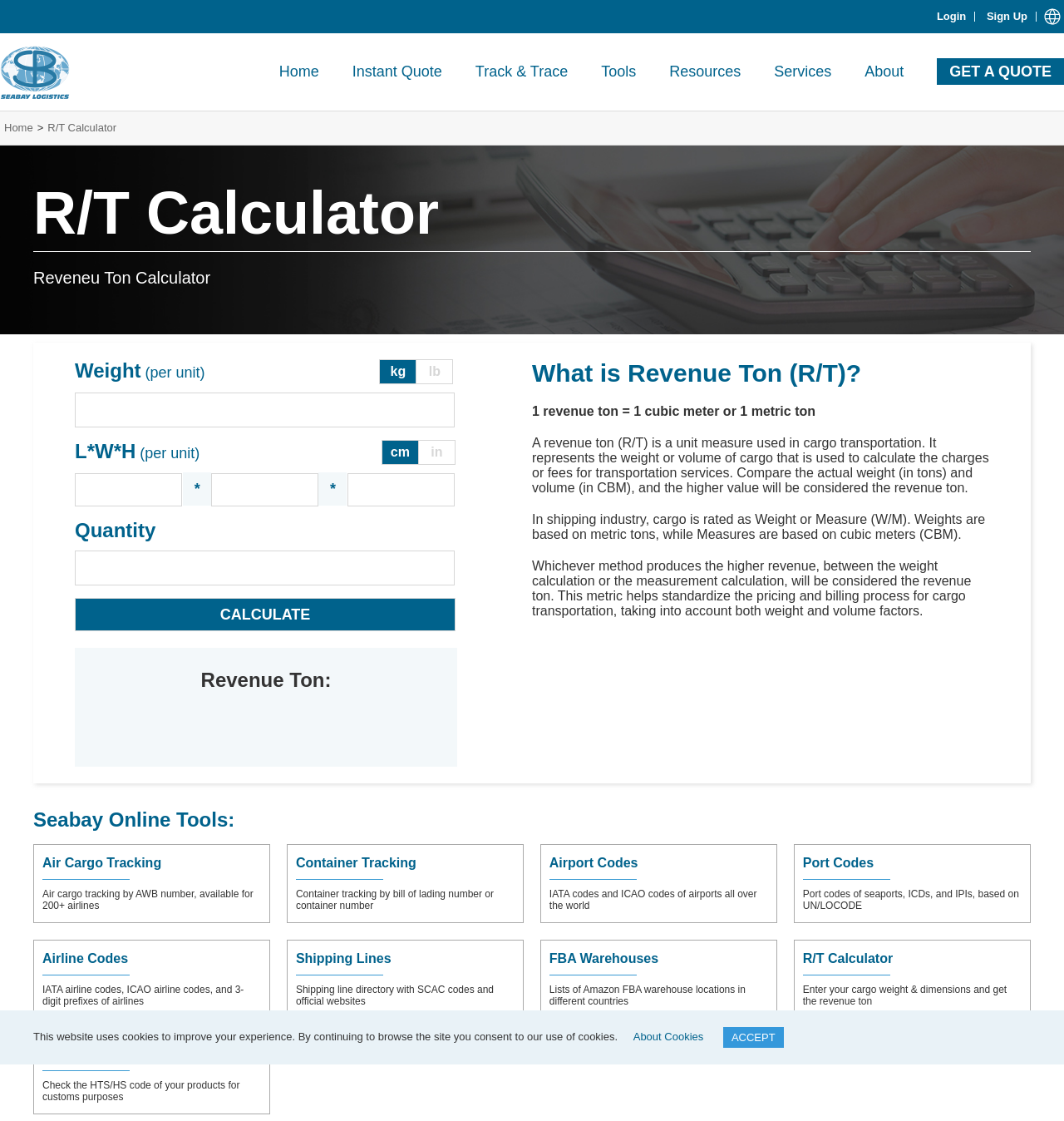What other online tools are provided by Seabay?
Provide a detailed answer to the question using information from the image.

Seabay provides a range of online tools, including Air Cargo Tracking, Container Tracking, Airport Codes, Port Codes, Airline Codes, Shipping Lines, FBA Warehouses, and HTS/HS Codes, in addition to the Revenue Ton Calculator.